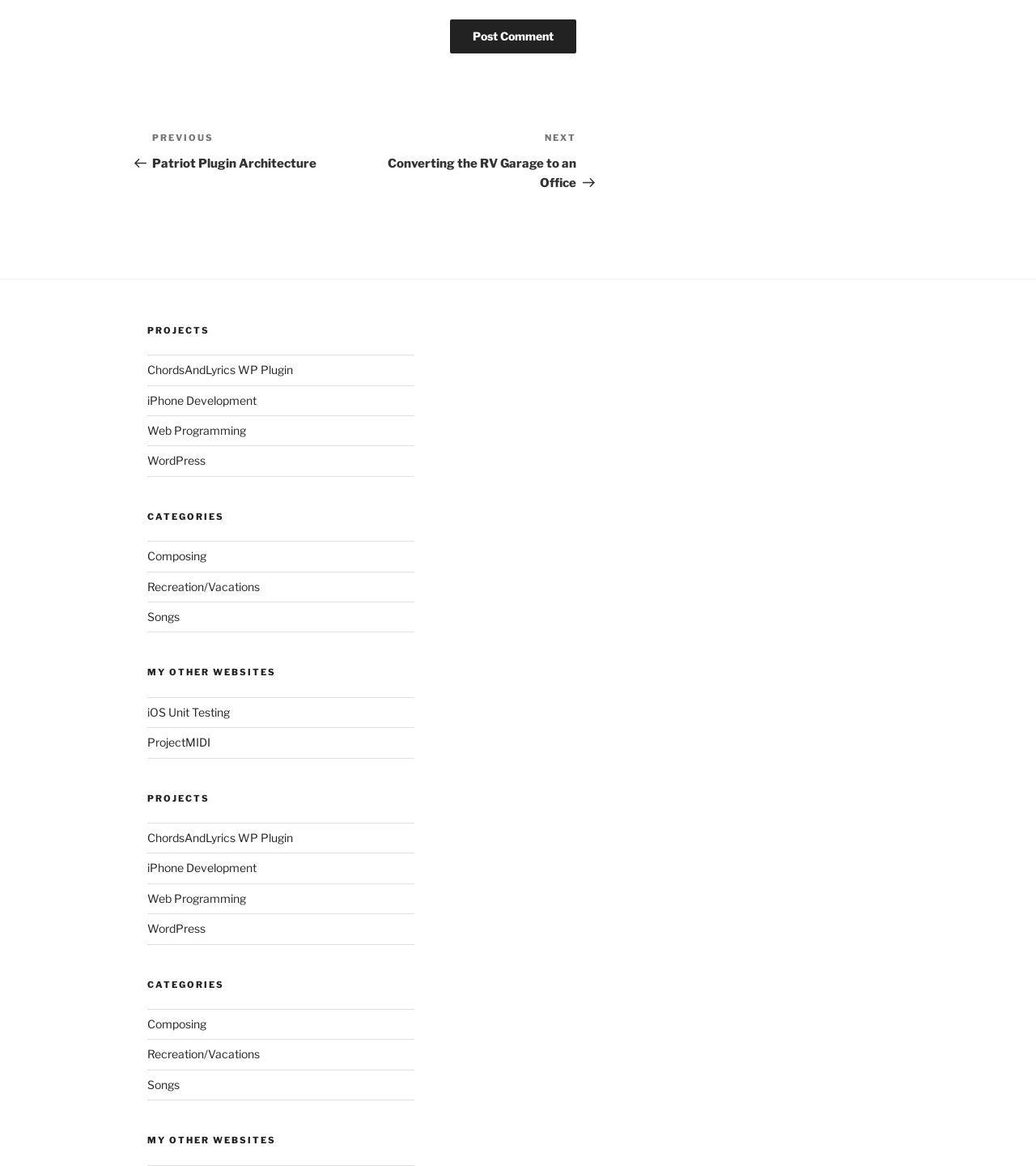Based on the description "Web Programming", find the bounding box of the specified UI element.

[0.142, 0.363, 0.238, 0.375]